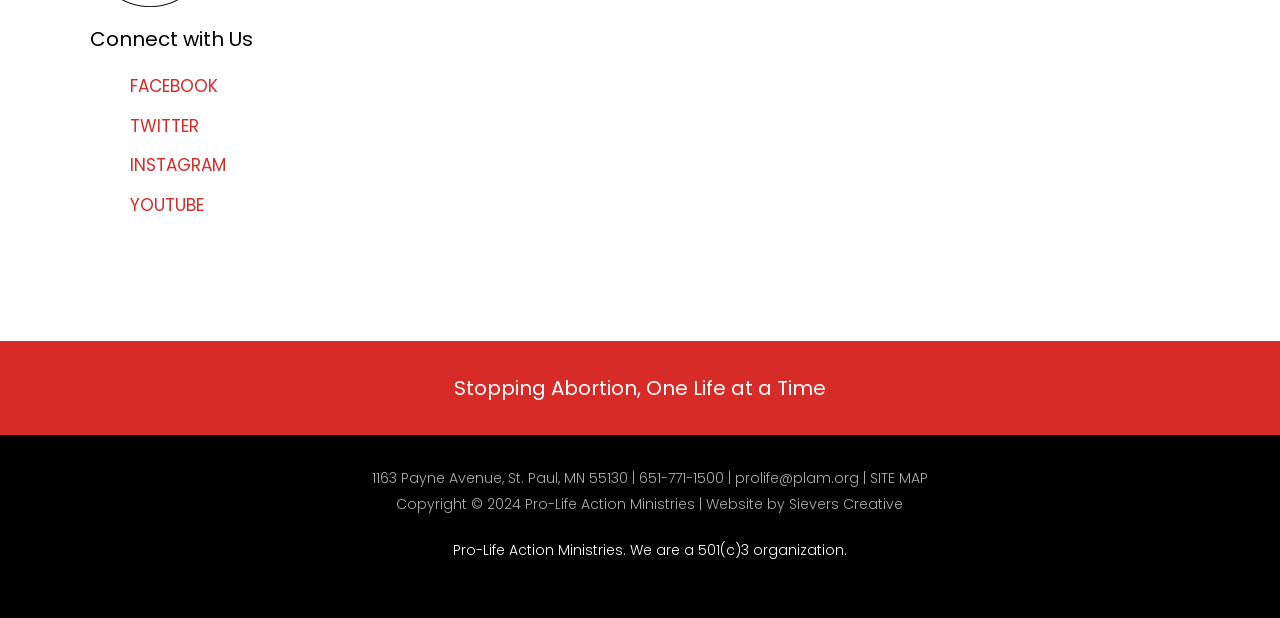What social media platforms can you connect with the organization on?
Refer to the image and provide a one-word or short phrase answer.

FACEBOOK, TWITTER, INSTAGRAM, YOUTUBE